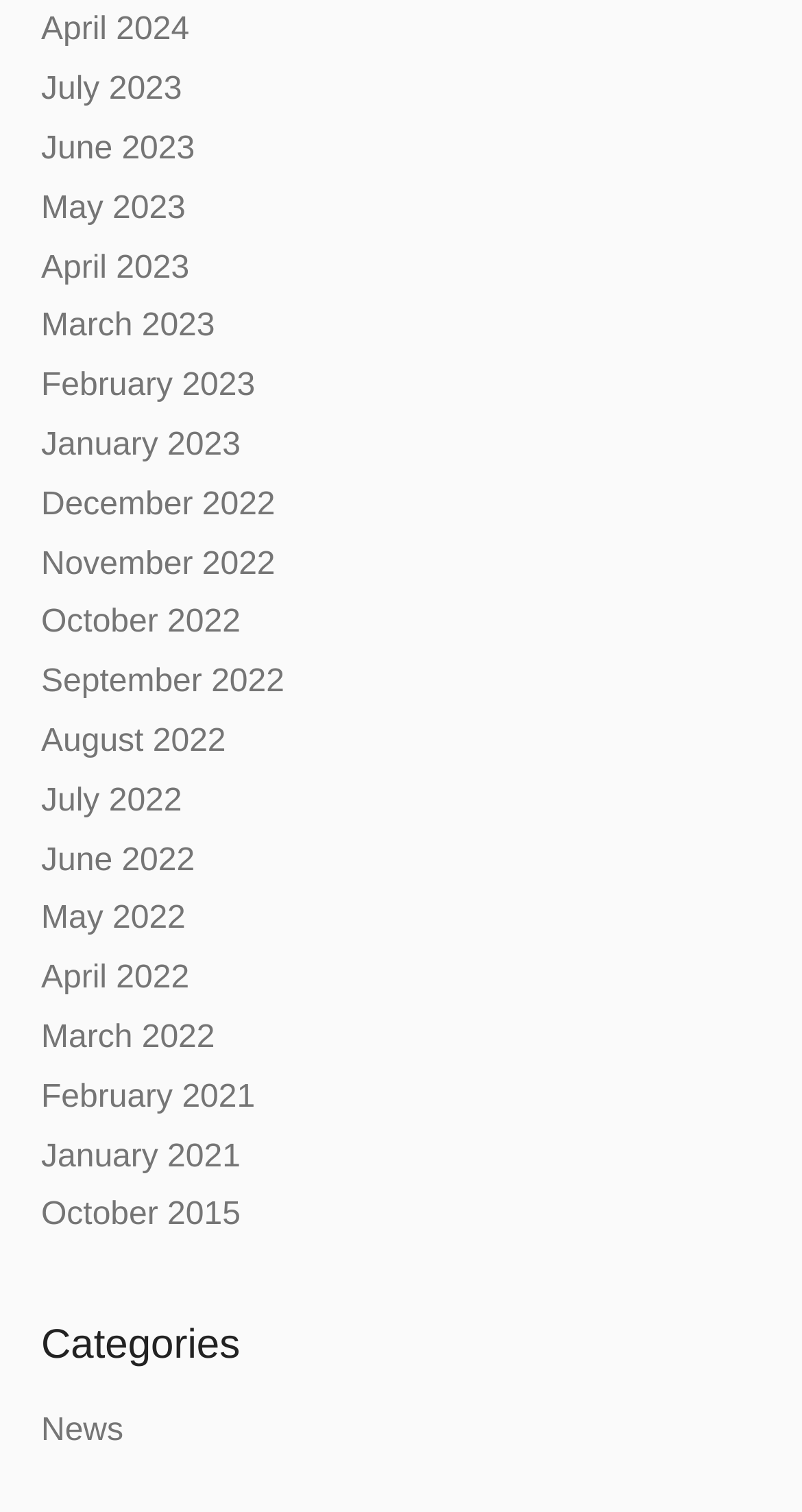Find the bounding box coordinates of the clickable area that will achieve the following instruction: "Browse April 2024".

[0.051, 0.009, 0.236, 0.032]